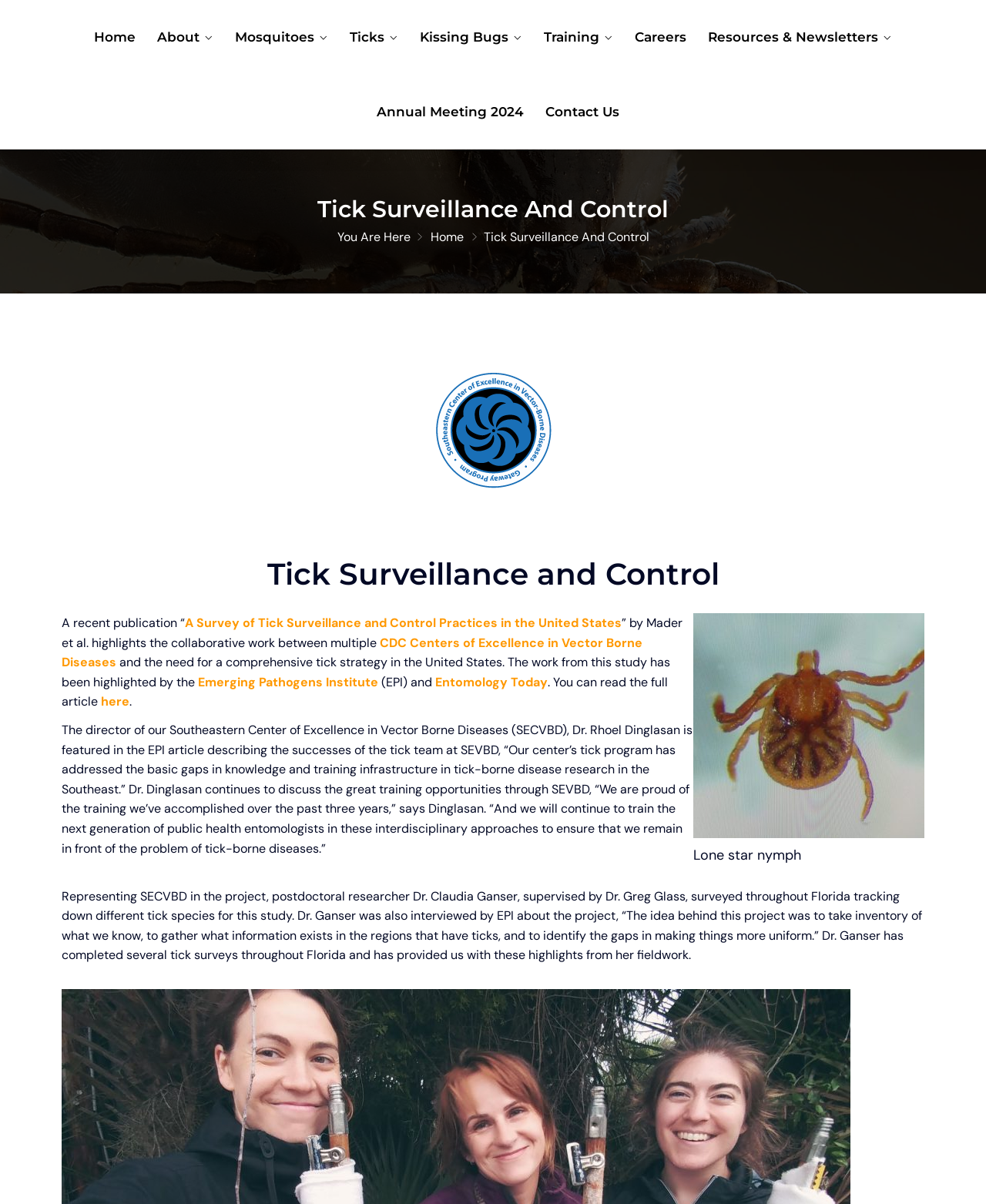What is the main topic of this webpage?
Based on the image content, provide your answer in one word or a short phrase.

Tick Surveillance and Control